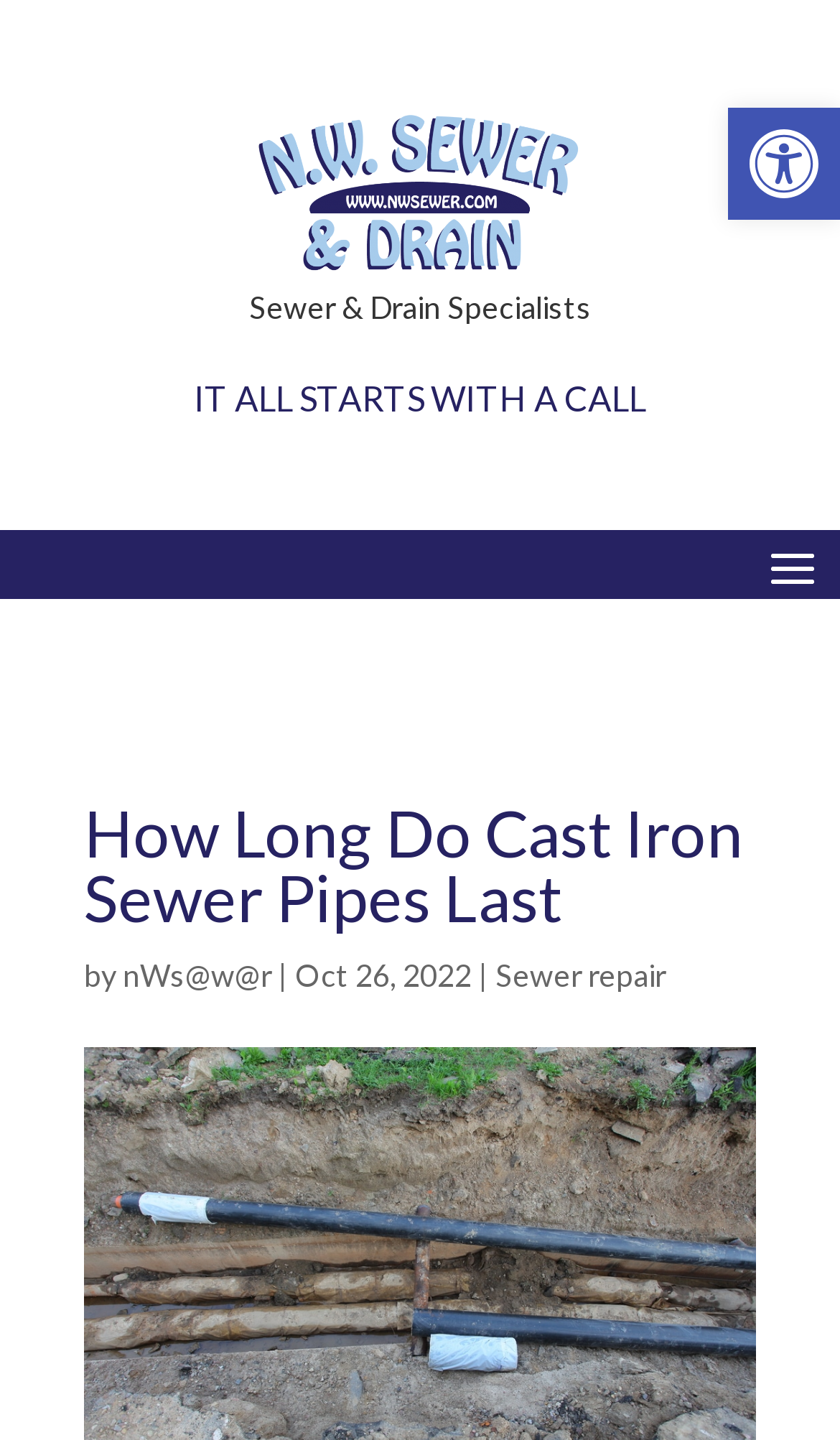What is the phone number to call? Based on the screenshot, please respond with a single word or phrase.

206-931-7728